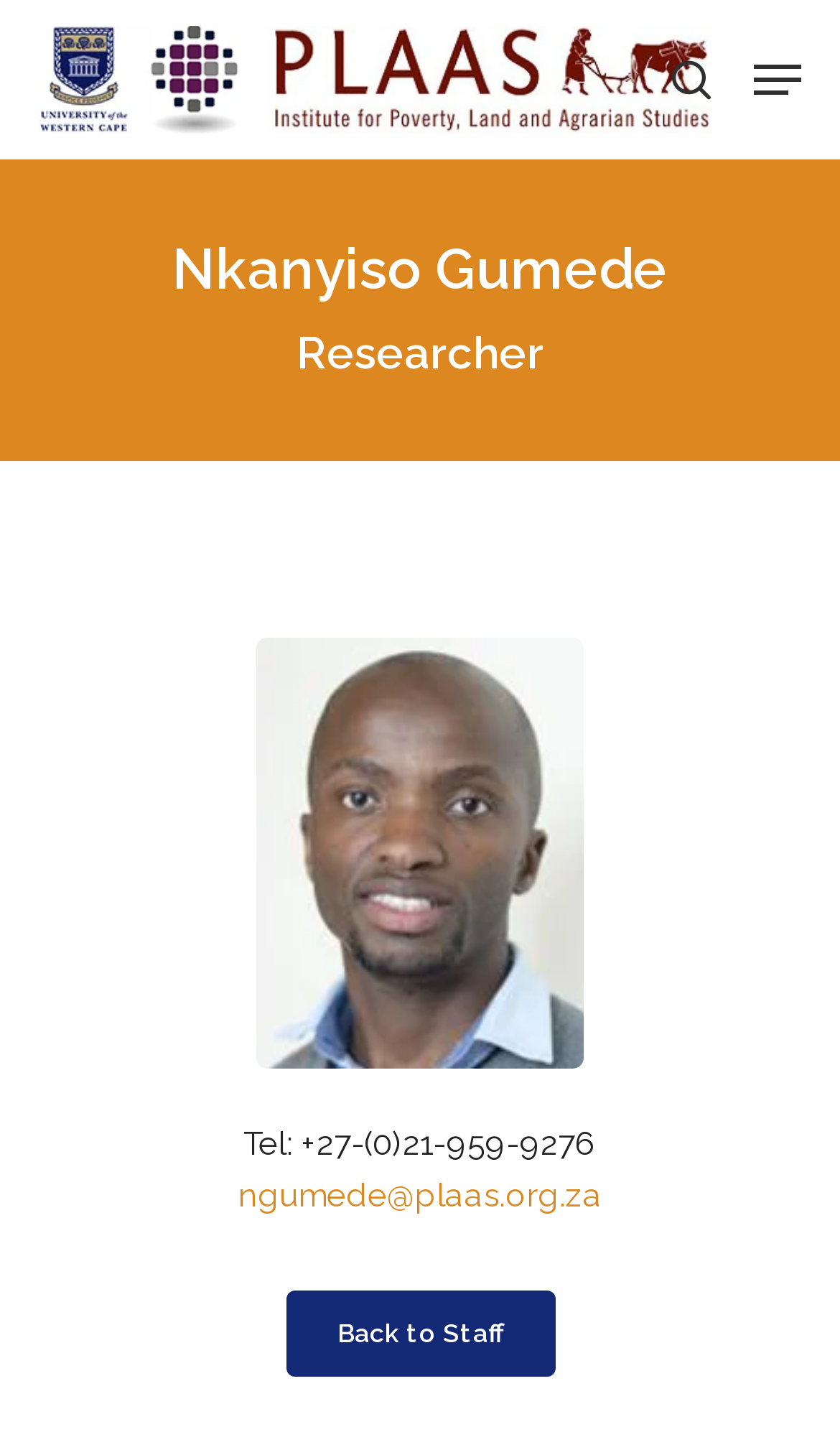For the element described, predict the bounding box coordinates as (top-left x, top-left y, bottom-right x, bottom-right y). All values should be between 0 and 1. Element description: Seth Davidson

None